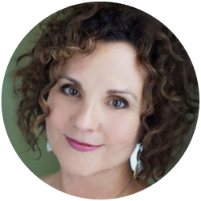What is Deb Kern known for?
Please use the image to provide an in-depth answer to the question.

According to the caption, Deb Kern is known for her work focused on 'embodying the divine feminine', which suggests that she is an expert in this area and has a strong reputation for it.